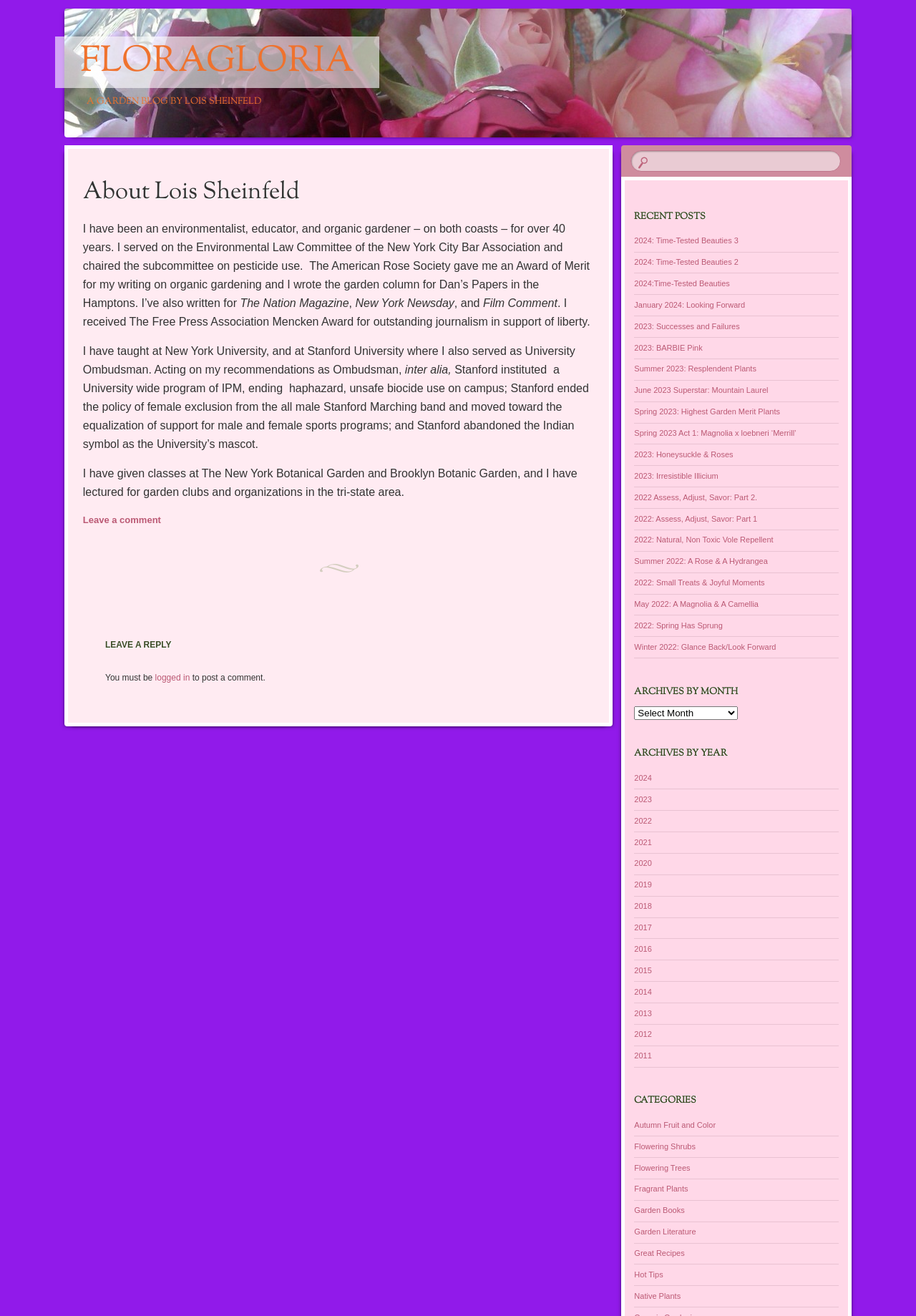What is the topic of the first recent post?
Provide a detailed answer to the question, using the image to inform your response.

The answer can be found in the 'RECENT POSTS' section where the first link is labeled '2024: Time-Tested Beauties 3', indicating that the topic of the first recent post is Time-Tested Beauties 3.